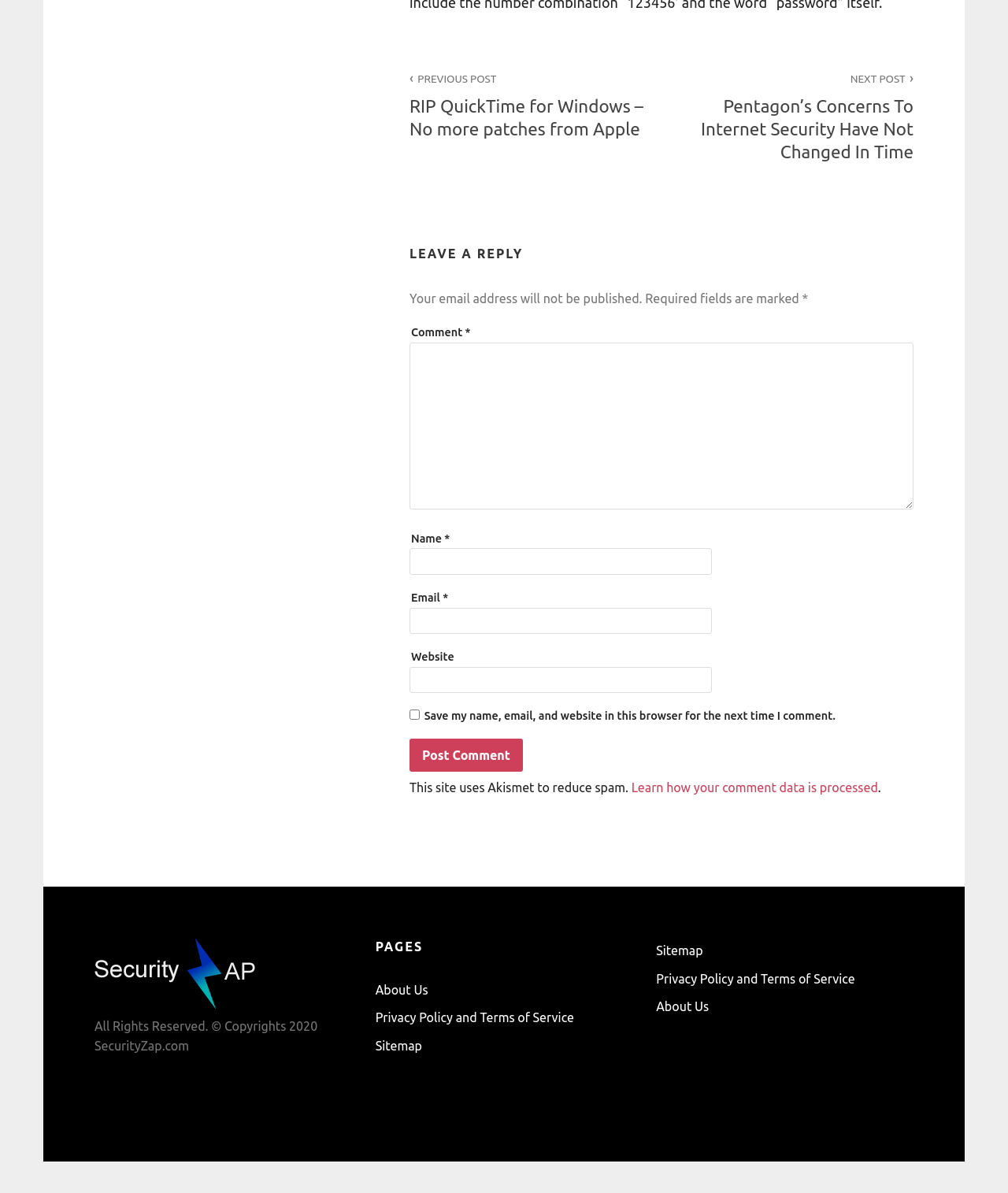Pinpoint the bounding box coordinates of the clickable area needed to execute the instruction: "Enter a comment in the 'Comment *' field". The coordinates should be specified as four float numbers between 0 and 1, i.e., [left, top, right, bottom].

[0.406, 0.287, 0.906, 0.427]